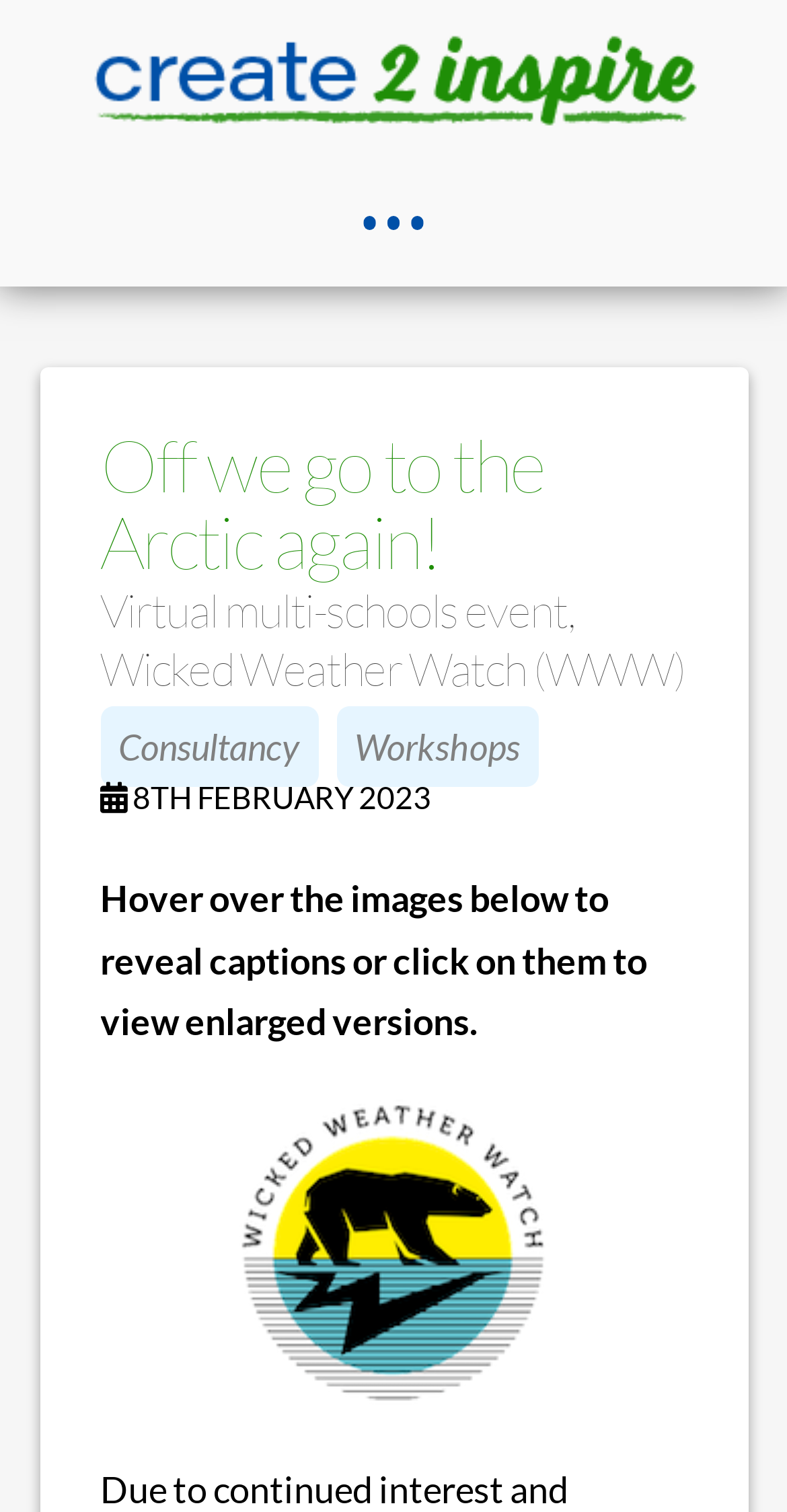Given the description Workshops, predict the bounding box coordinates of the UI element. Ensure the coordinates are in the format (top-left x, top-left y, bottom-right x, bottom-right y) and all values are between 0 and 1.

[0.427, 0.468, 0.683, 0.521]